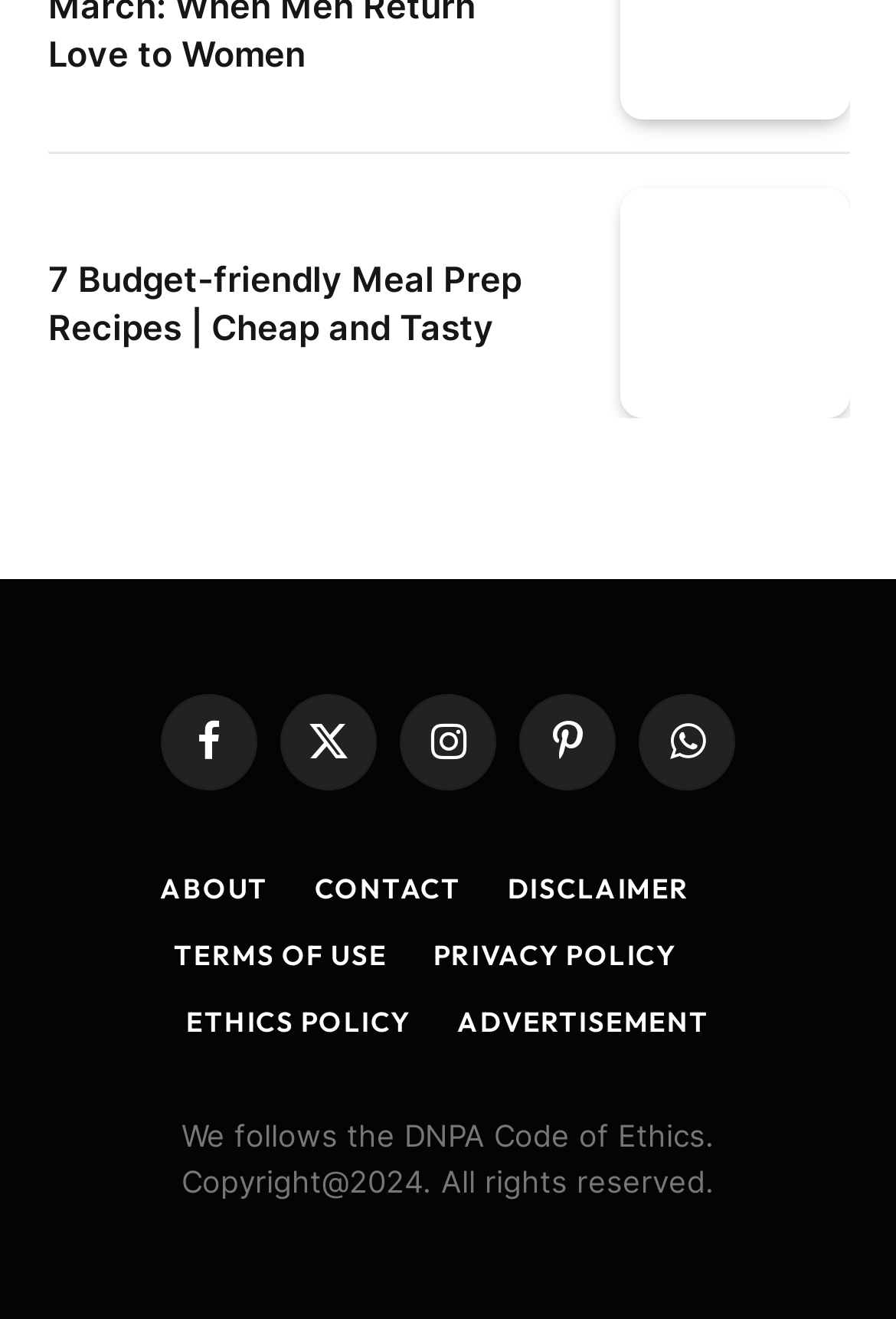What is the topic of the article?
Refer to the screenshot and answer in one word or phrase.

Meal prep recipes